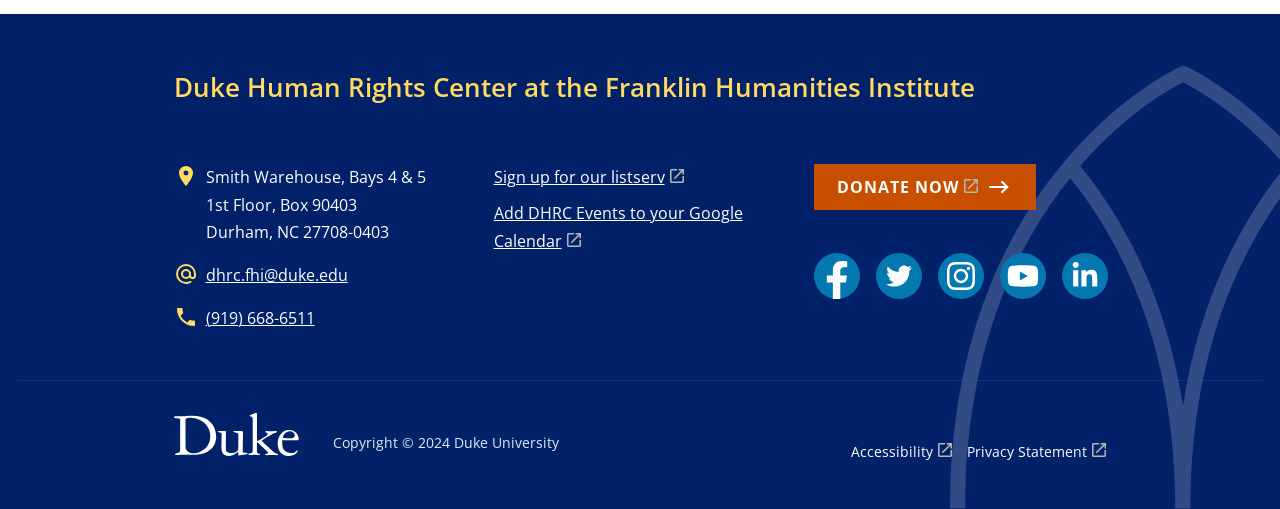Specify the bounding box coordinates for the region that must be clicked to perform the given instruction: "call the Duke Human Rights Center".

[0.161, 0.603, 0.246, 0.647]